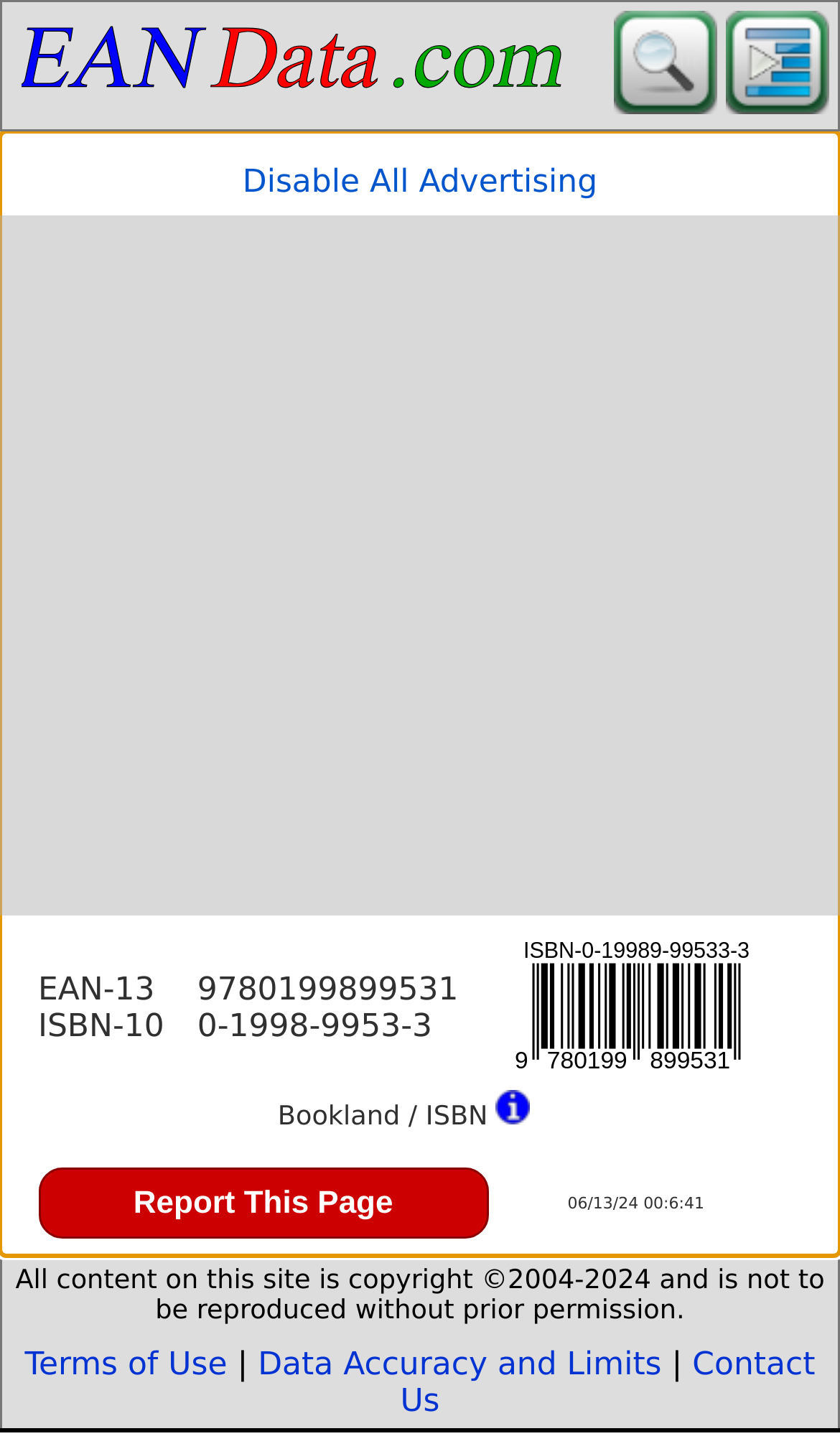What is the purpose of the 'Report This Page' button?
Refer to the image and give a detailed answer to the question.

I found the purpose of the 'Report This Page' button by looking at the button's description, which says 'Report This Page (report invalid images)'. This suggests that the button is intended to be used to report any invalid images on the page.